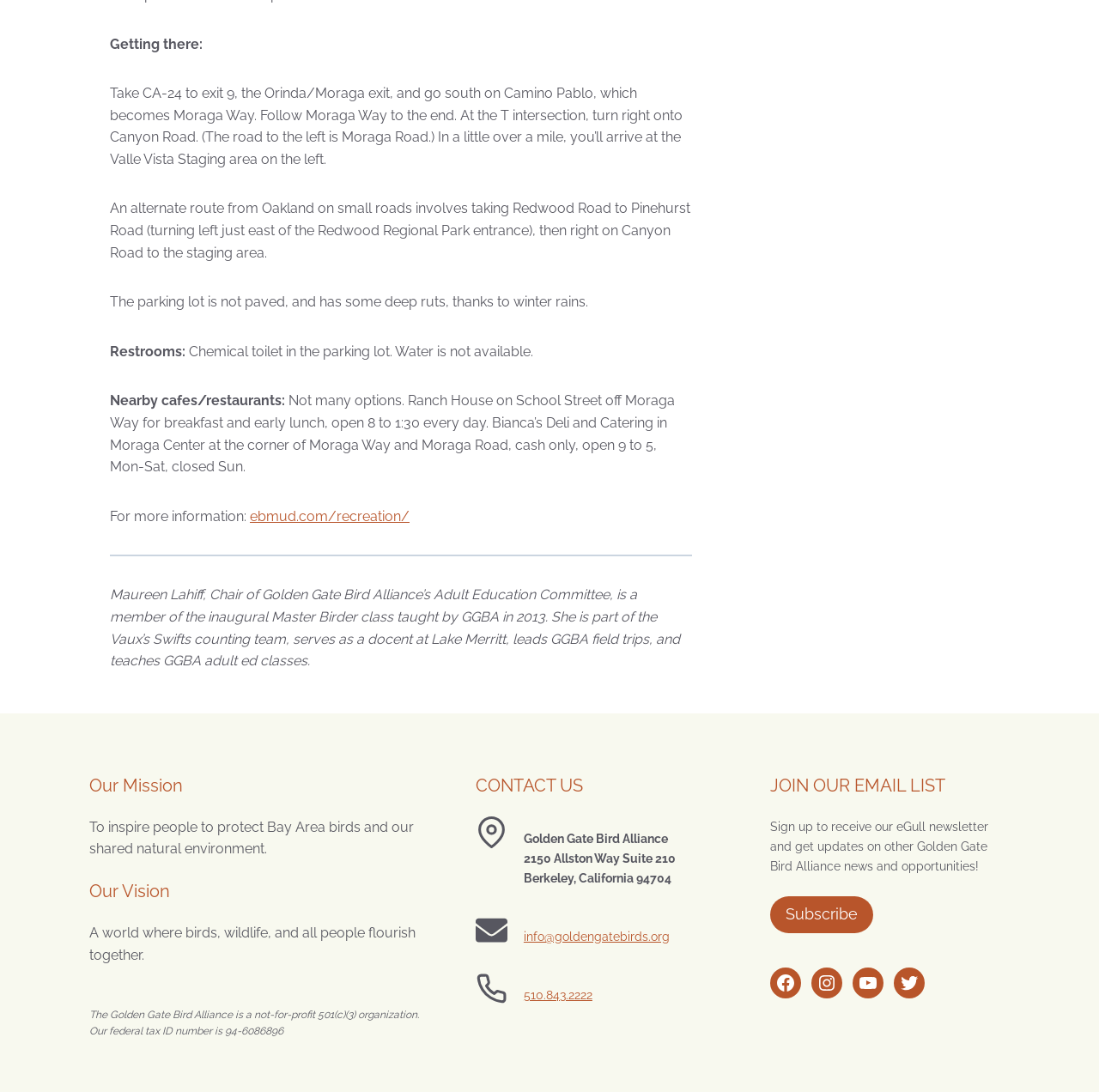Provide a one-word or short-phrase response to the question:
What is the direction to get to the Valle Vista Staging area?

Take CA-24 to exit 9